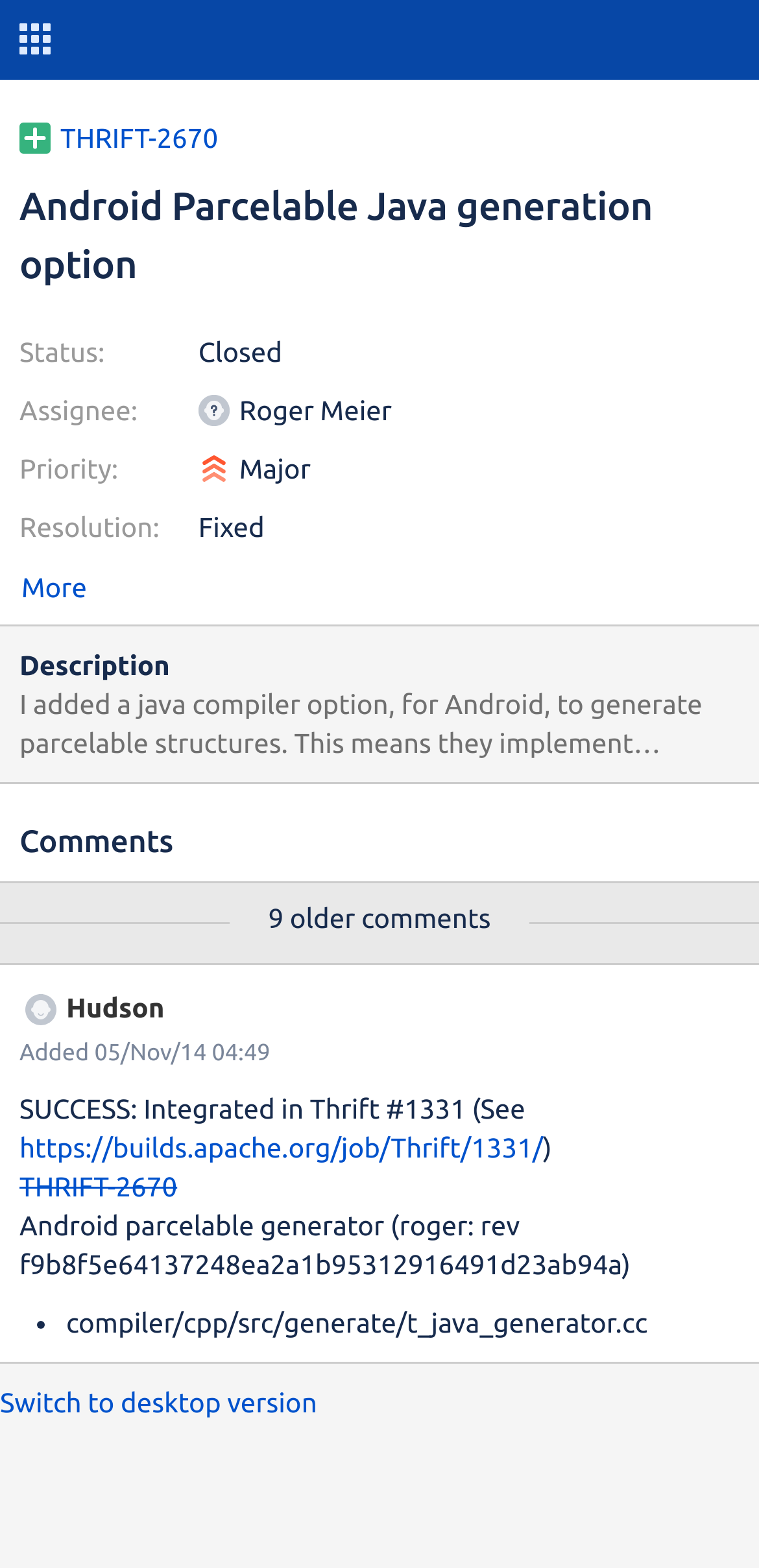Provide a brief response in the form of a single word or phrase:
What is the priority of this issue?

Major